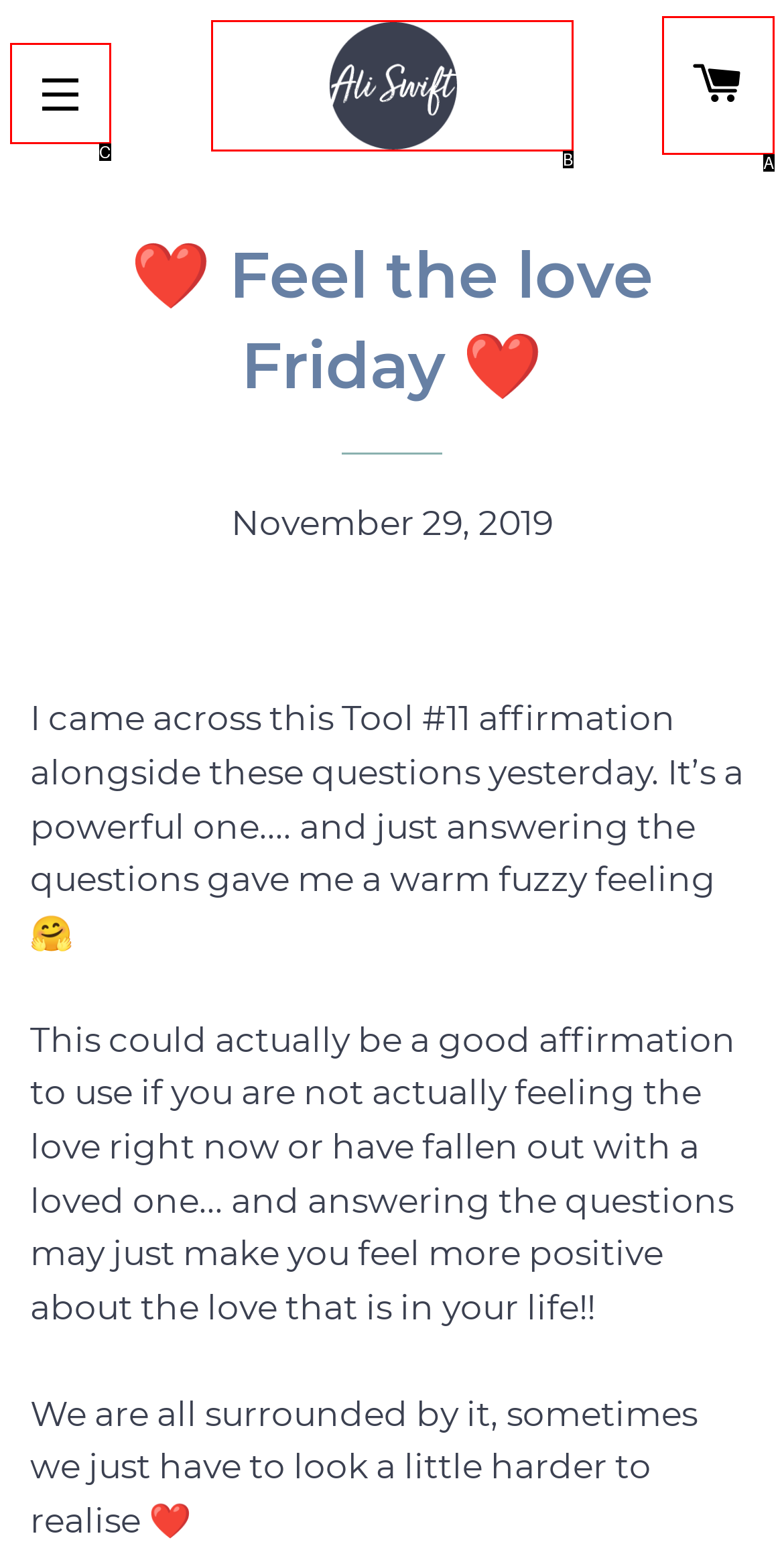Determine the HTML element that best aligns with the description: College of Arts & Sciences
Answer with the appropriate letter from the listed options.

None